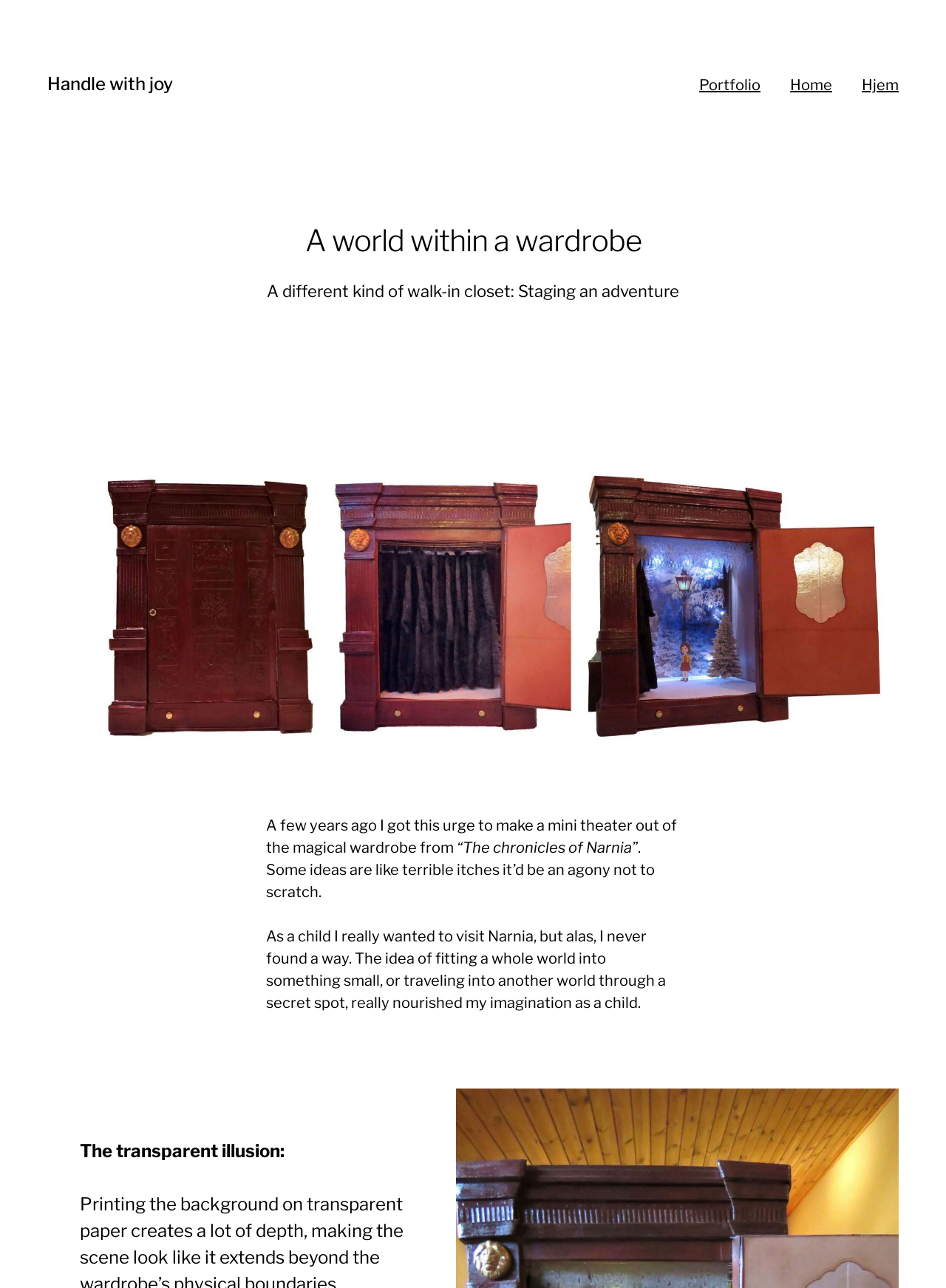Determine the bounding box for the UI element that matches this description: "Handle with joy".

[0.05, 0.057, 0.183, 0.073]